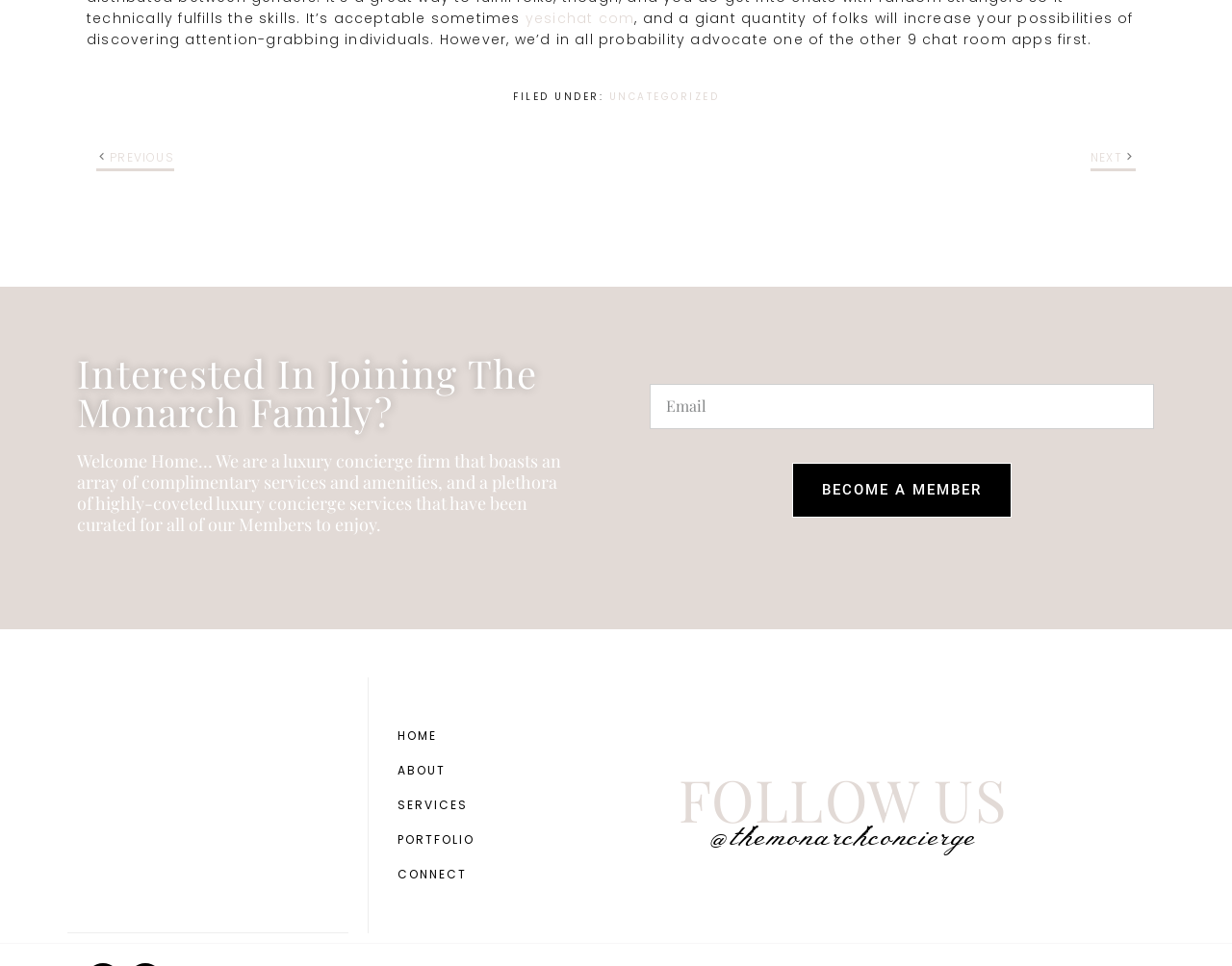Please reply with a single word or brief phrase to the question: 
What is the call-to-action button?

BECOME A MEMBER